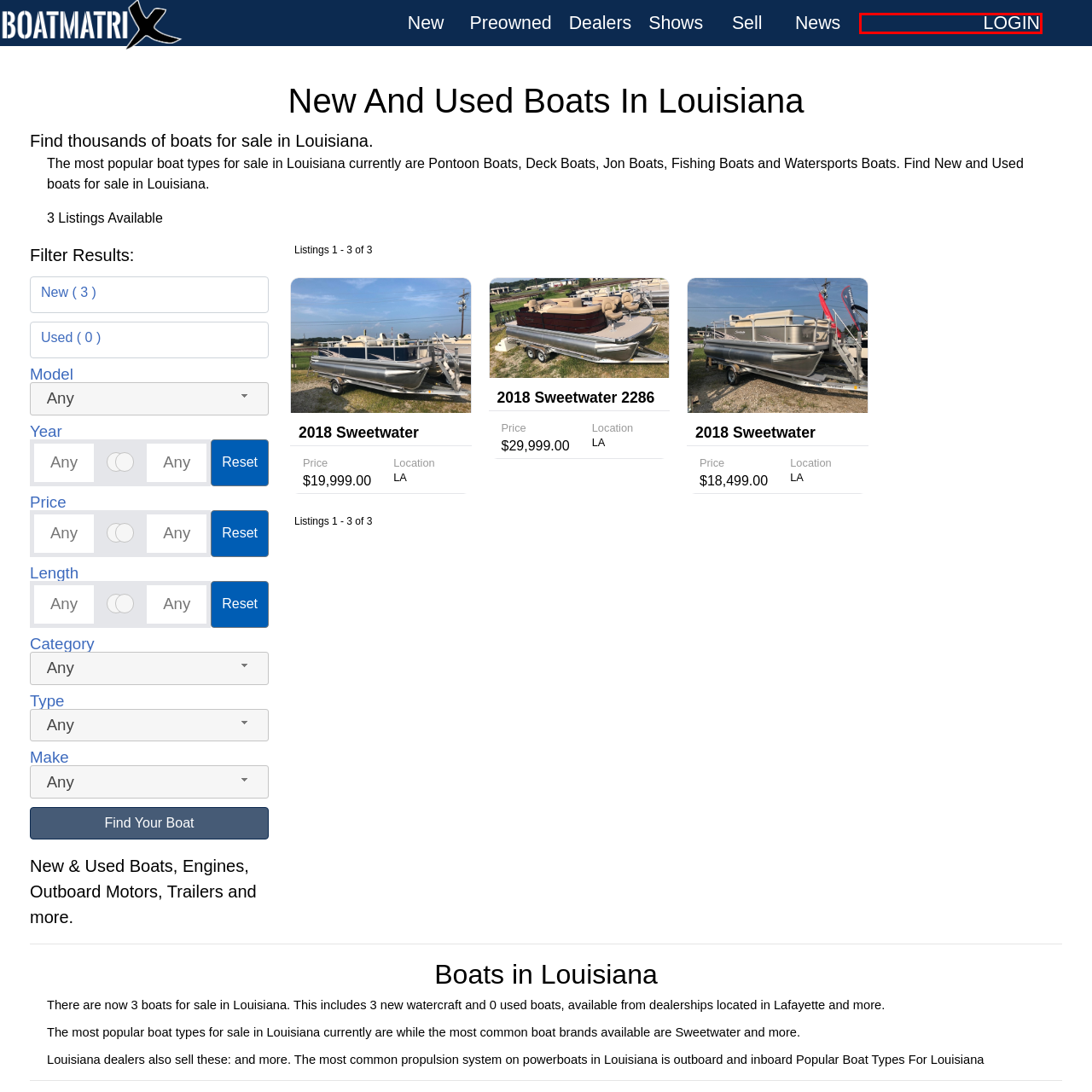You are provided with a screenshot of a webpage that includes a red rectangle bounding box. Please choose the most appropriate webpage description that matches the new webpage after clicking the element within the red bounding box. Here are the candidates:
A. Boat Matrix | Sign Up
B. Boating Lifestyle News | Boating Tips for Beginners to Experts
C. Boat Matrix | Boat Shows
D. Boat Matrix | Find a Dealer
E. Boat Matrix | Used Boats For Sale
F. Boat Matrix
G. Boat Matrix | New Boats For Sale
H. Boat Matrix | New And Used Boats In Pennsylvania

F